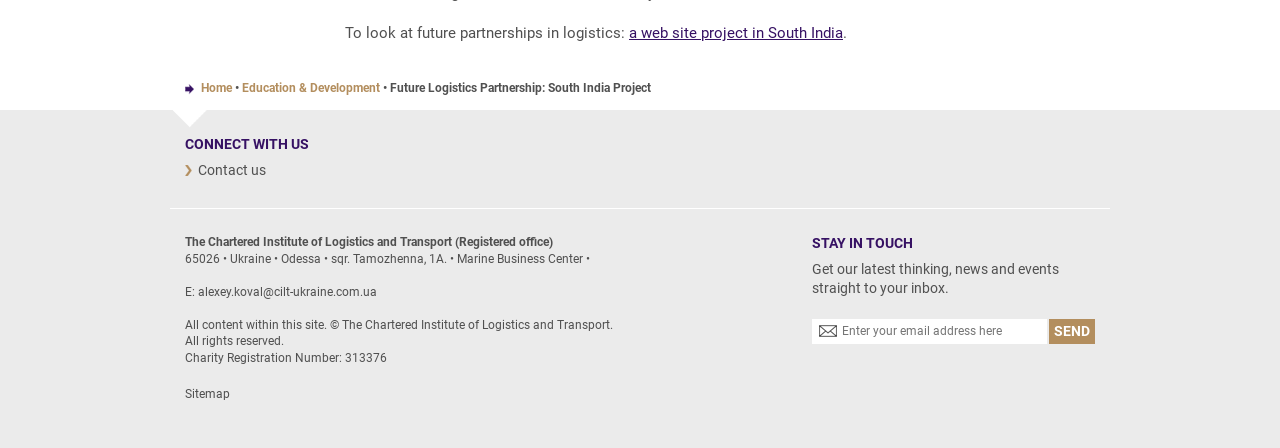Specify the bounding box coordinates for the region that must be clicked to perform the given instruction: "Click on 'Contact us'".

[0.155, 0.358, 0.366, 0.4]